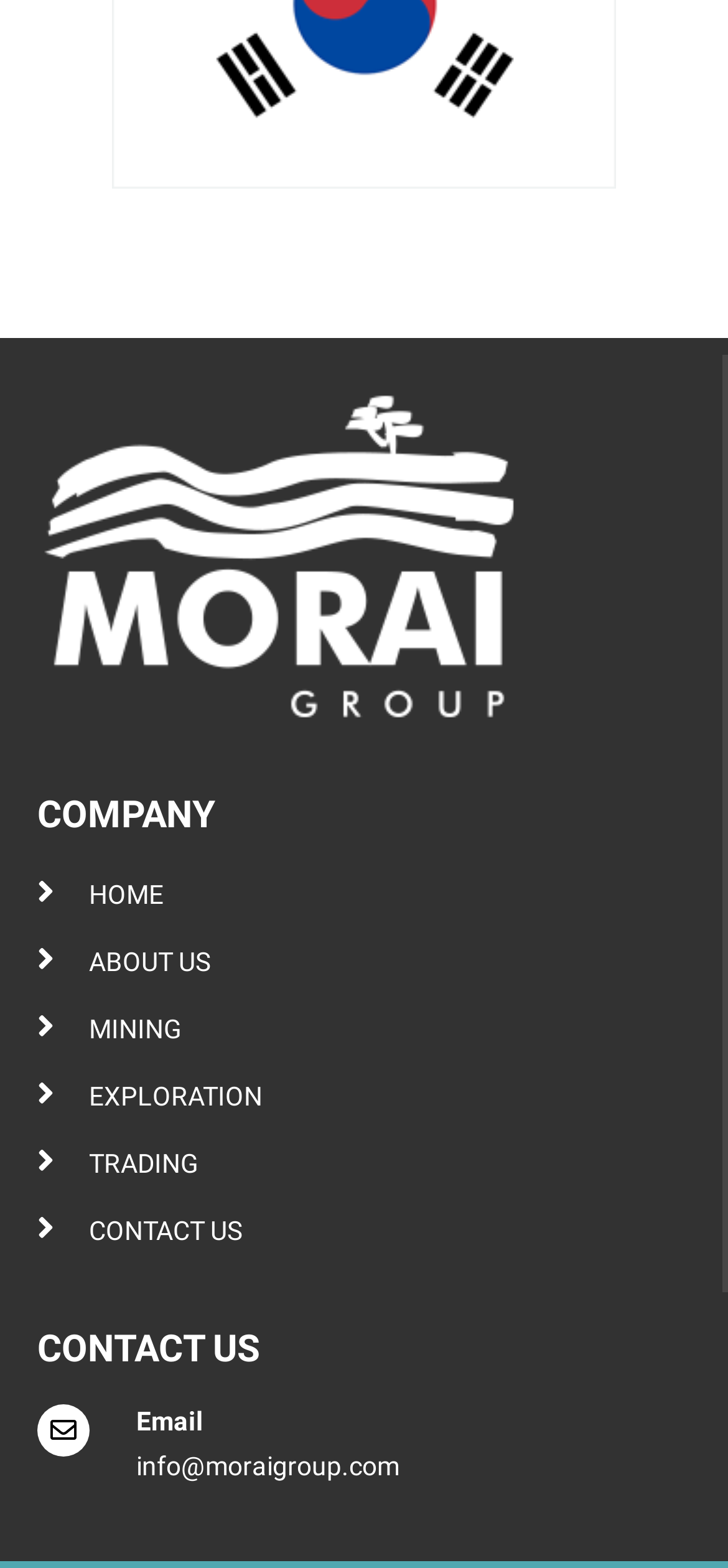Identify and provide the bounding box for the element described by: "trading".

[0.051, 0.727, 0.941, 0.758]